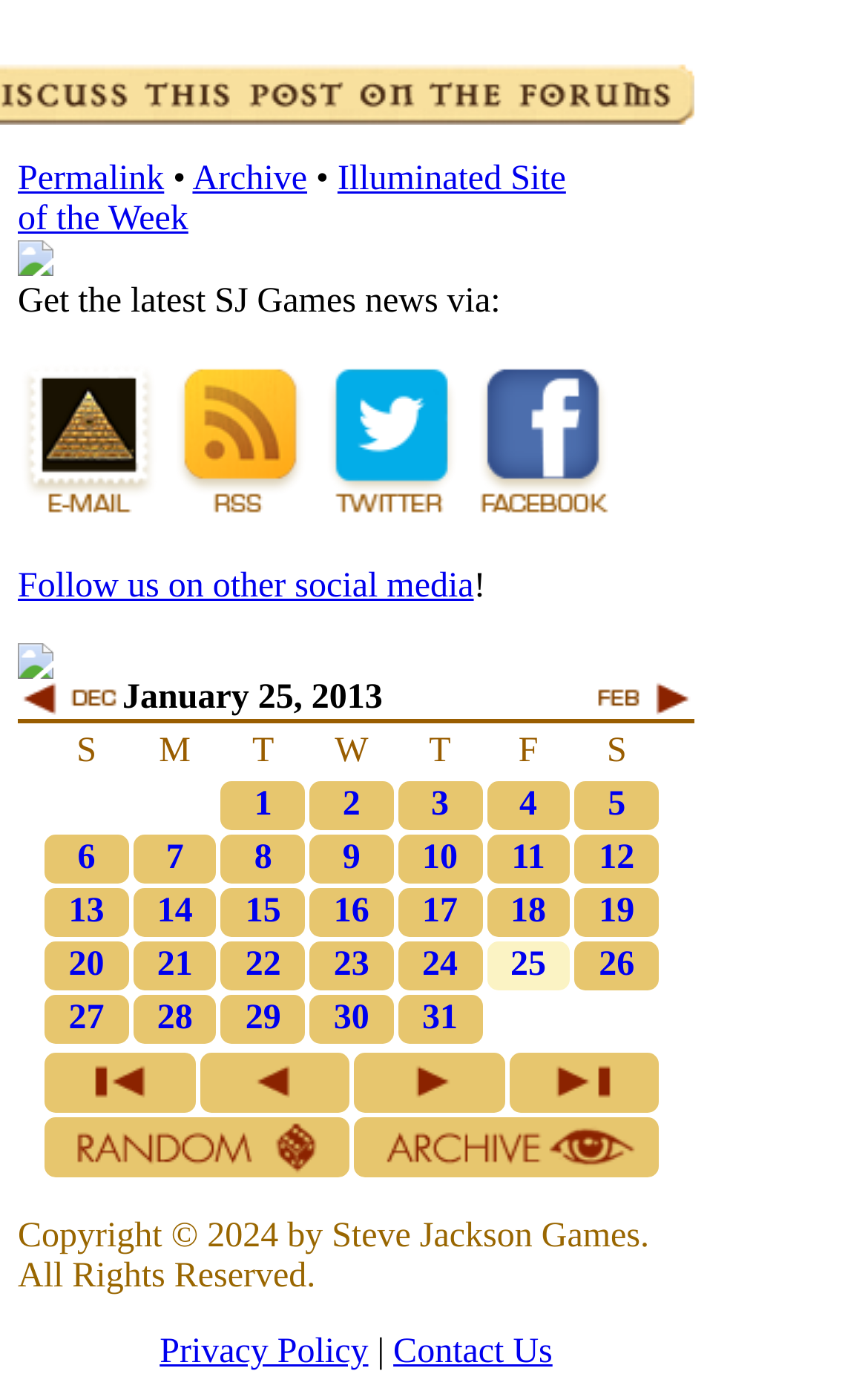Specify the bounding box coordinates of the area to click in order to execute this command: 'Click on January 25, 2013'. The coordinates should consist of four float numbers ranging from 0 to 1, and should be formatted as [left, top, right, bottom].

[0.141, 0.488, 0.441, 0.515]